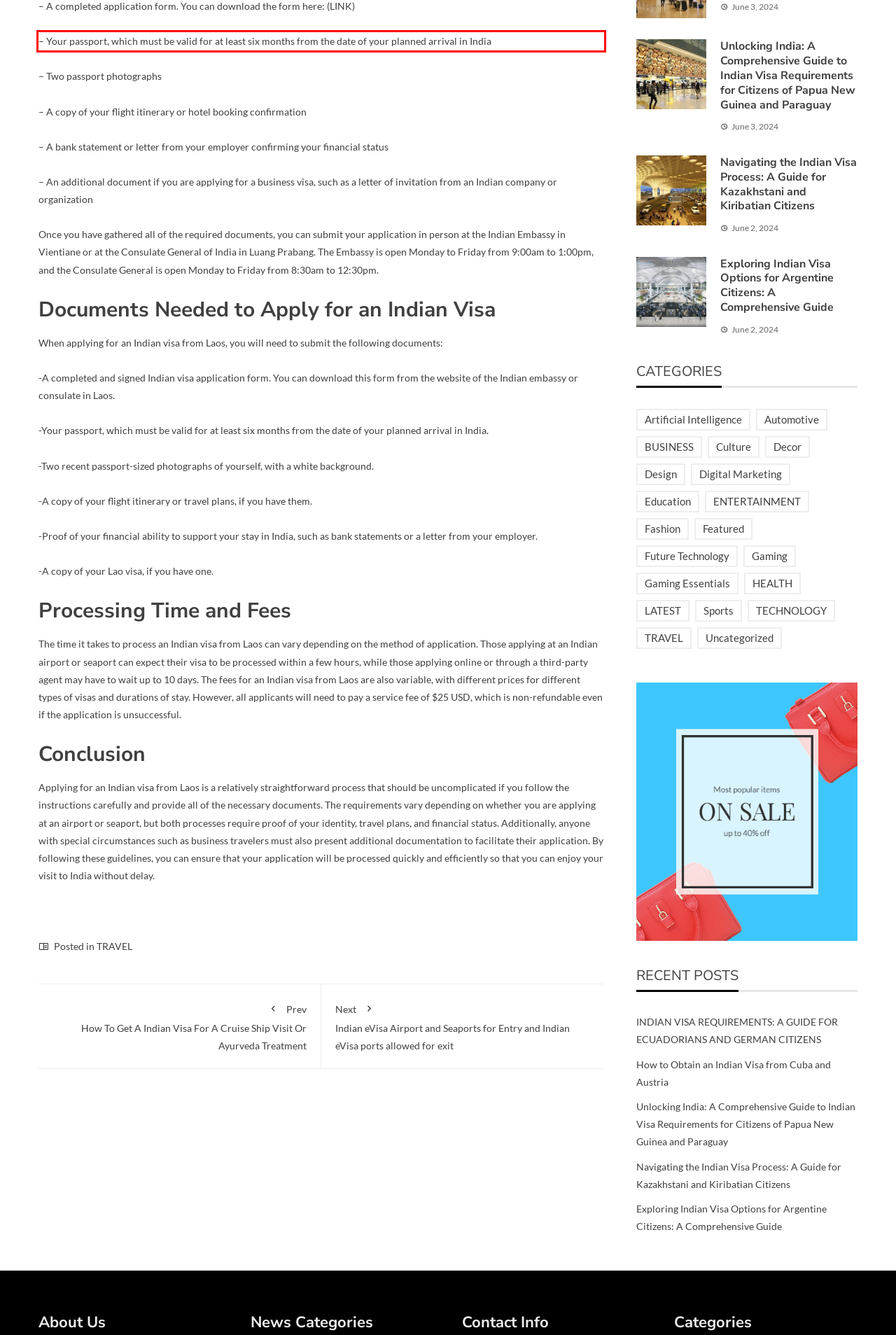Analyze the red bounding box in the provided webpage screenshot and generate the text content contained within.

– Your passport, which must be valid for at least six months from the date of your planned arrival in India